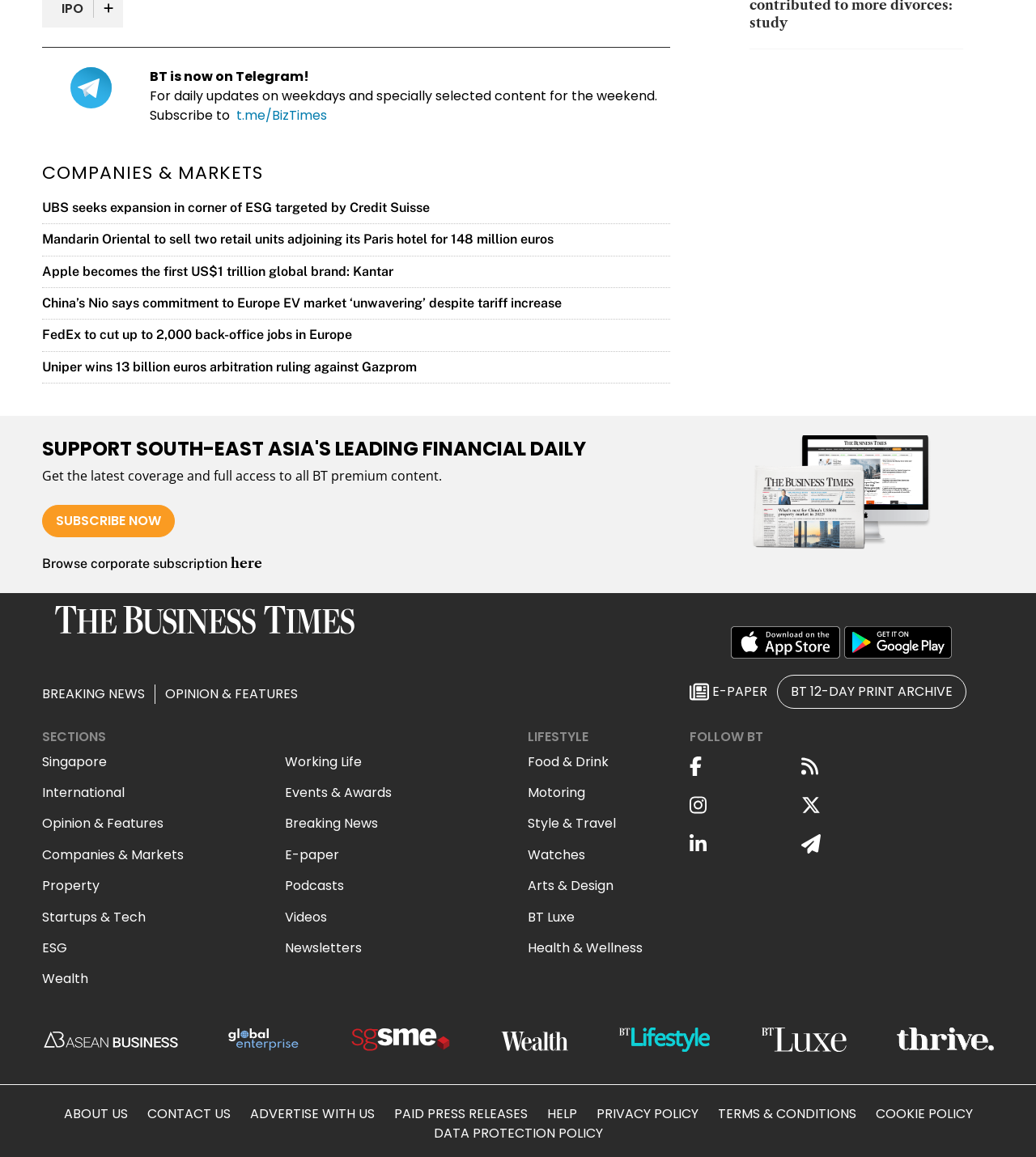What is the topic of the first news article?
Please describe in detail the information shown in the image to answer the question.

I looked at the first heading element under the 'COMPANIES & MARKETS' section, which is 'UBS seeks expansion in corner of ESG targeted by Credit Suisse'.